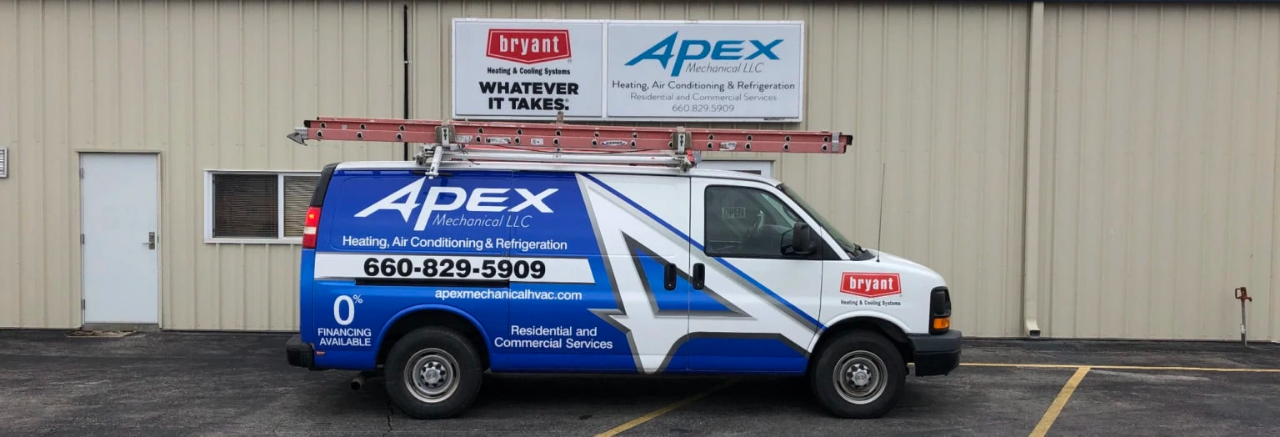What services does Apex Mechanical specialize in?
Give a single word or phrase as your answer by examining the image.

heating, air conditioning, and refrigeration